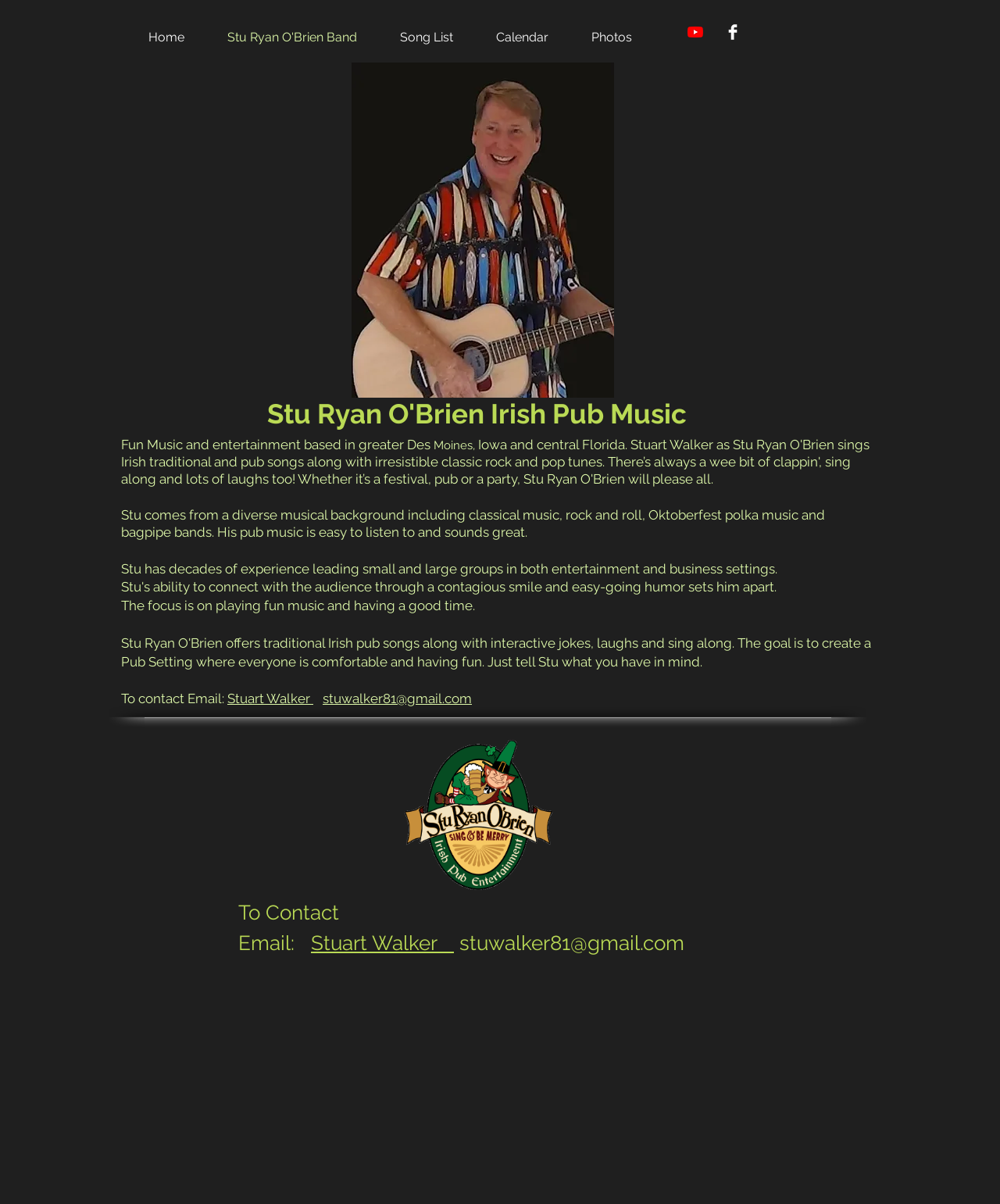Using the information shown in the image, answer the question with as much detail as possible: What type of music does Stu come from?

The type of music Stu comes from can be inferred from the text 'Stu comes from a diverse musical background including classical music, rock and roll, Oktoberfest polka music and bagpipe bands.' which is located in the main section of the webpage.